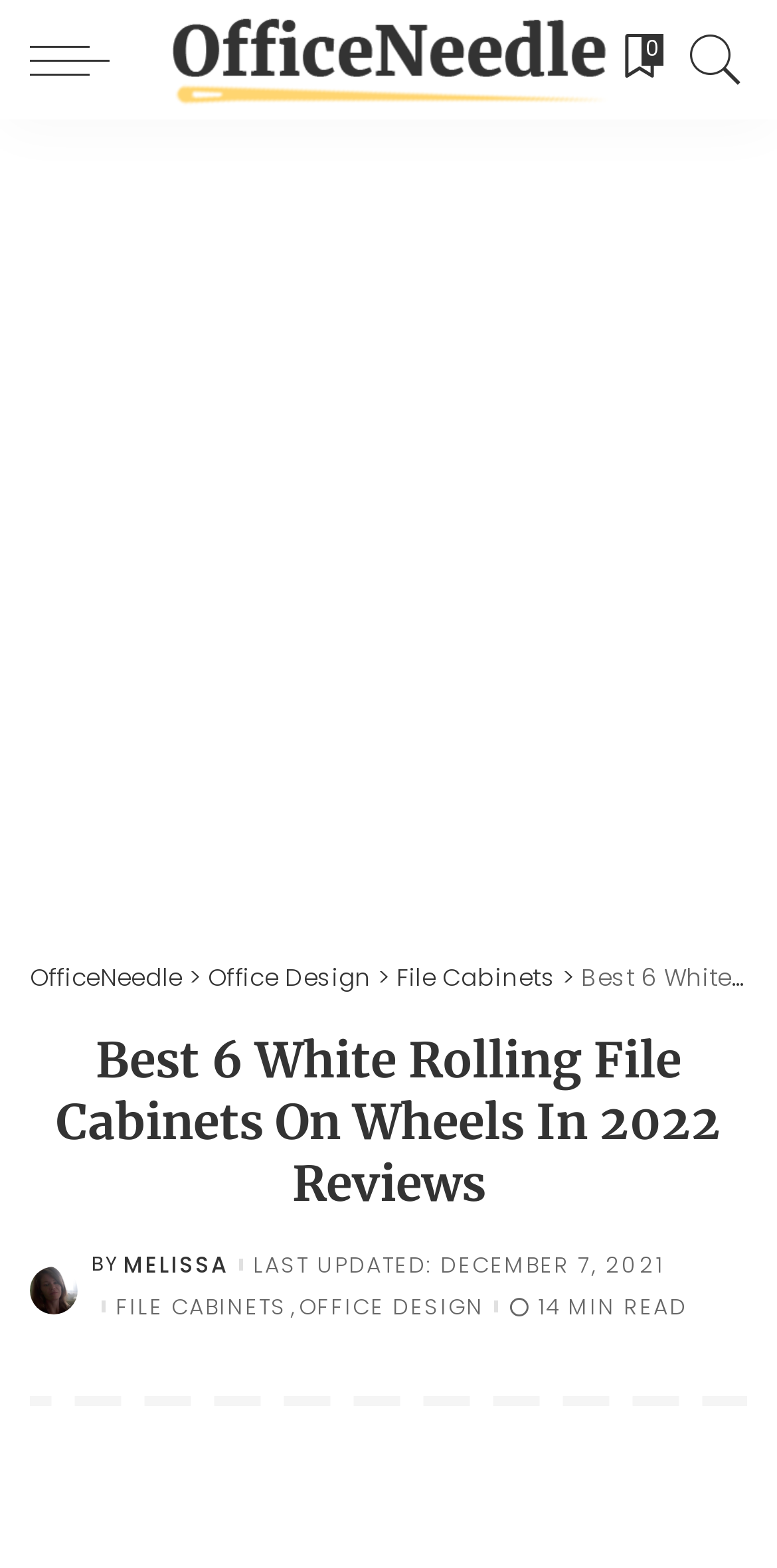Determine the bounding box coordinates of the area to click in order to meet this instruction: "Read Outdoor Pentecost Display".

None